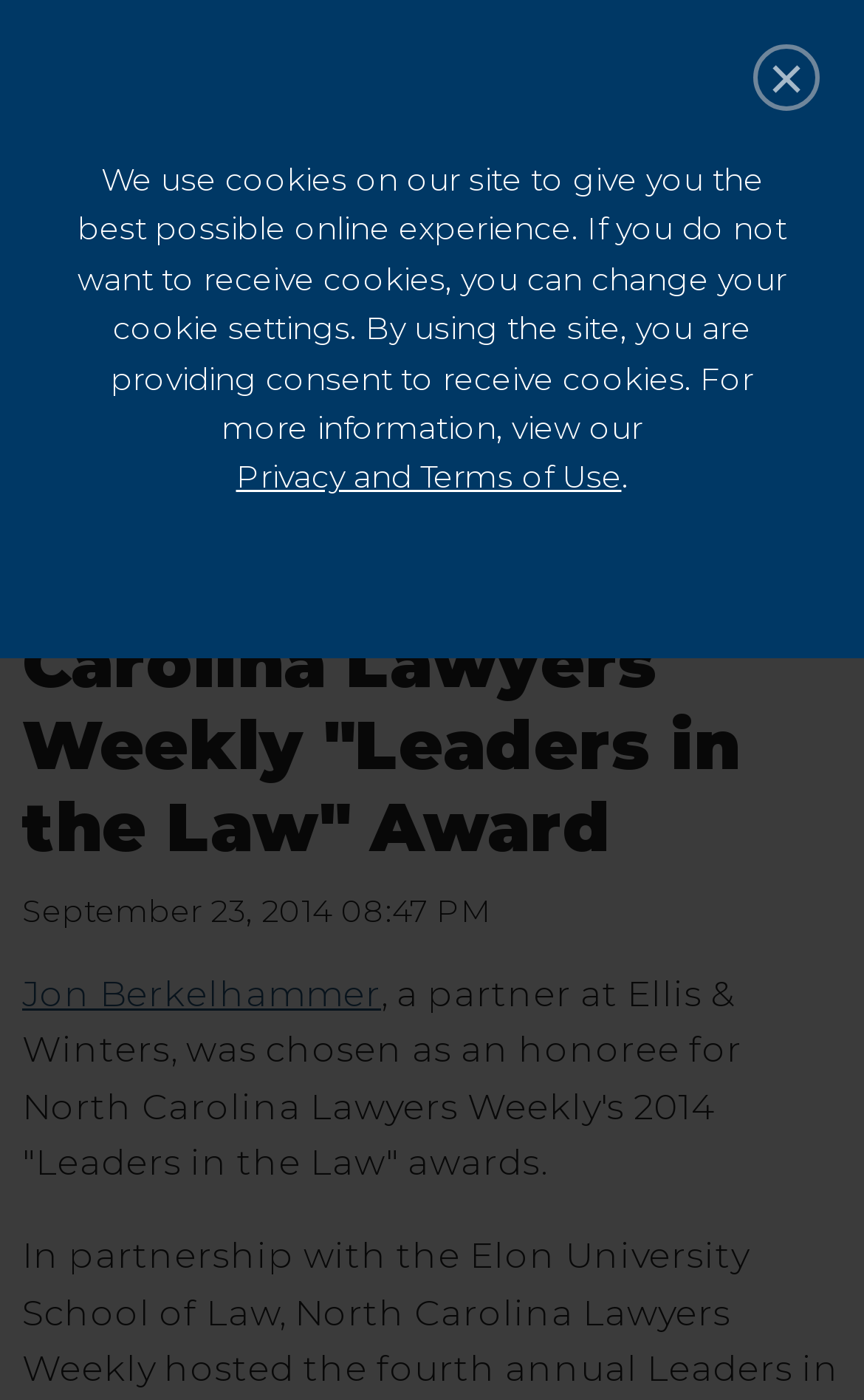Find the bounding box coordinates of the clickable area that will achieve the following instruction: "Visit the IADC Facebook page".

[0.064, 0.654, 0.115, 0.683]